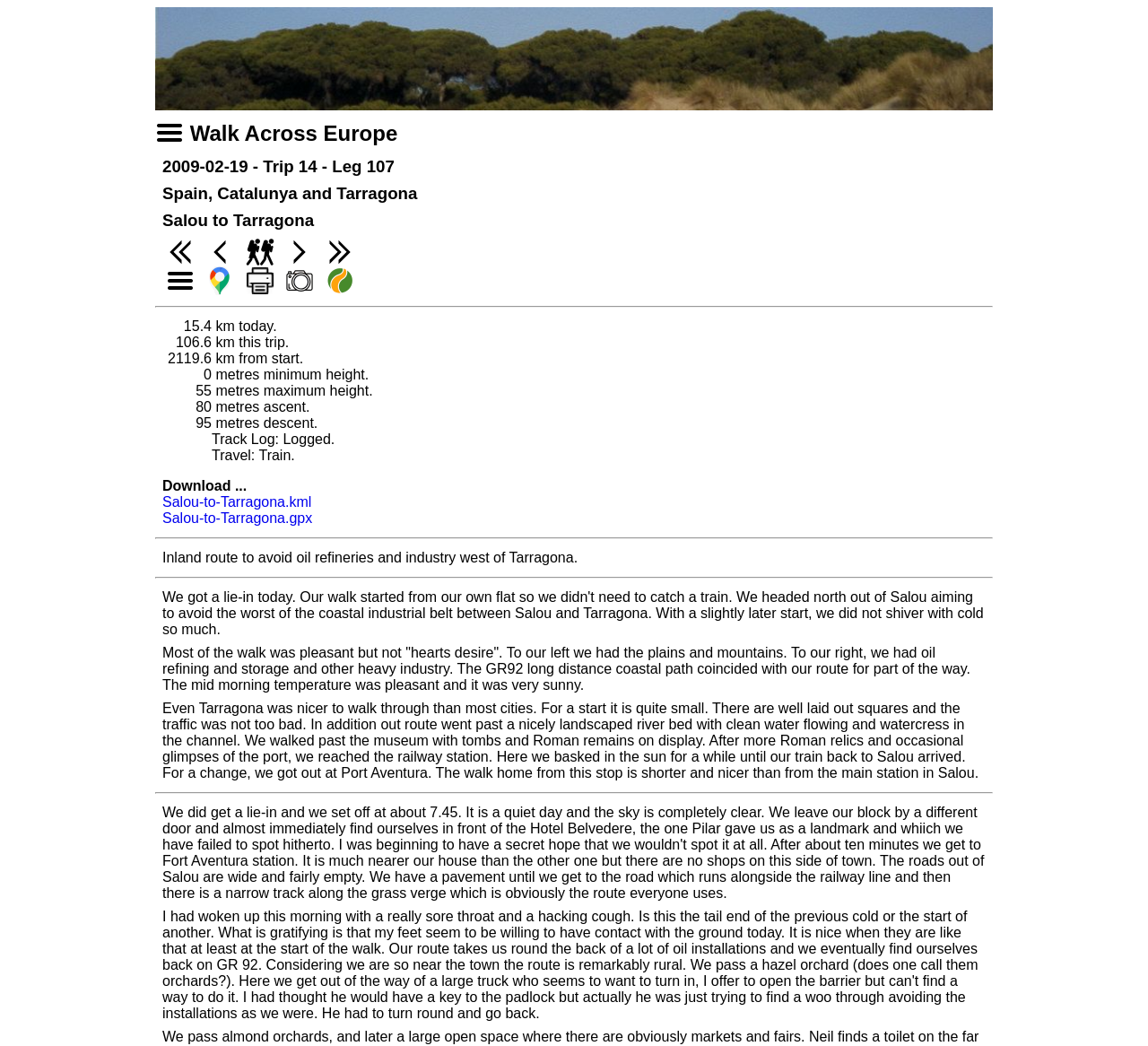Answer with a single word or phrase: 
What is the distance walked today?

15.4 km